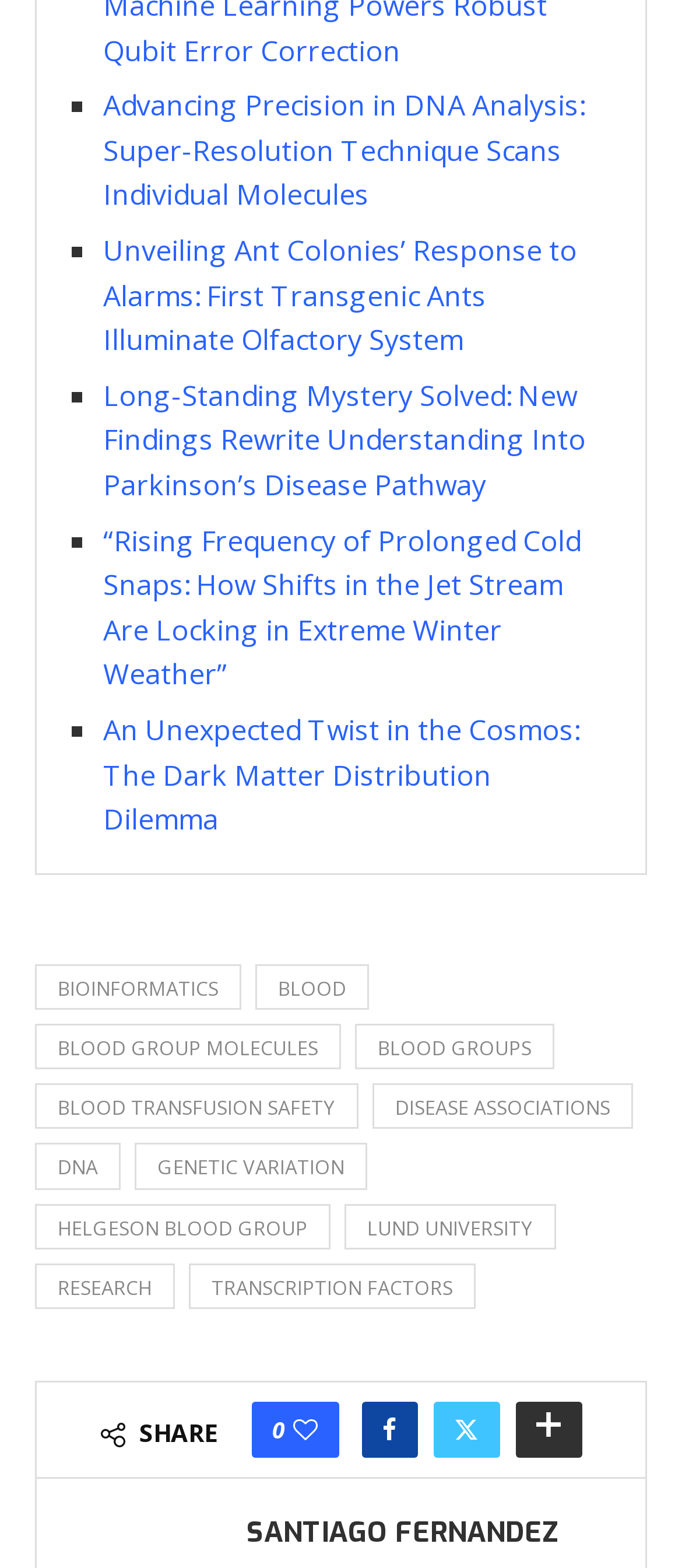Determine the bounding box coordinates of the element that should be clicked to execute the following command: "Learn about Unveiling Ant Colonies’ Response to Alarms".

[0.151, 0.147, 0.846, 0.229]